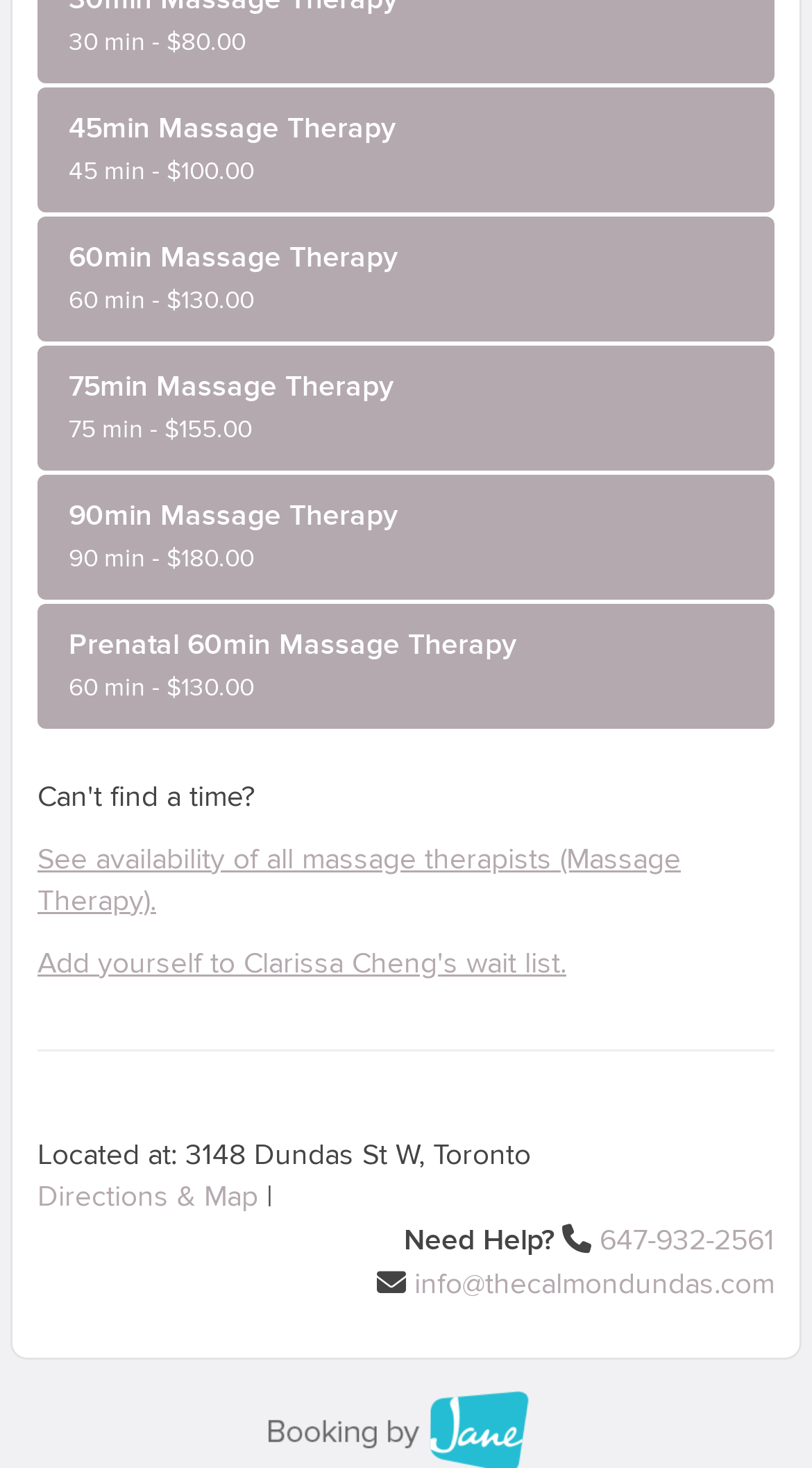Please determine the bounding box coordinates of the clickable area required to carry out the following instruction: "Book 45min Massage Therapy". The coordinates must be four float numbers between 0 and 1, represented as [left, top, right, bottom].

[0.046, 0.059, 0.954, 0.144]